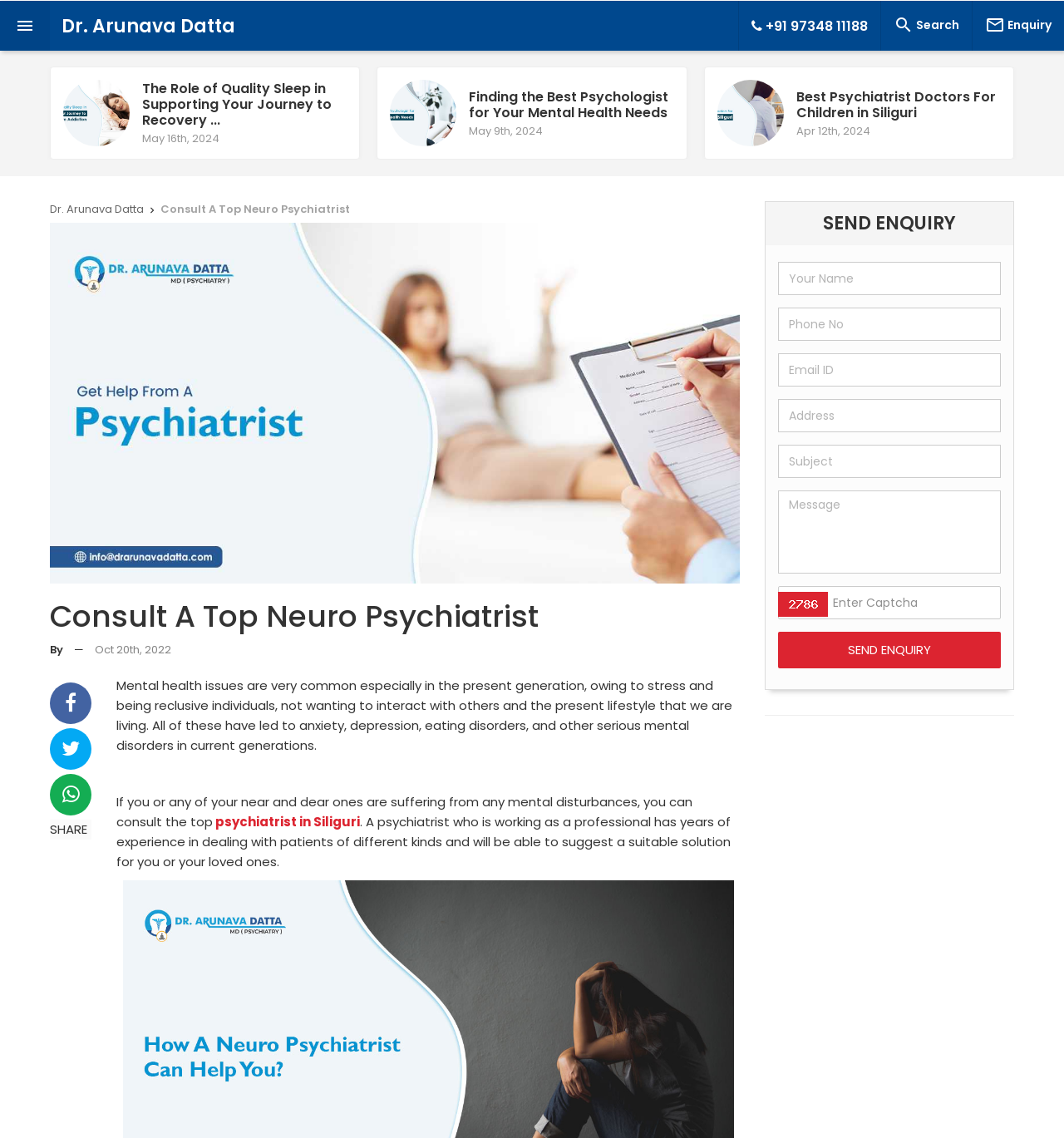Detail the features and information presented on the webpage.

This webpage appears to be a professional website for a psychiatrist, Dr. Arunava Datta, in Siliguri. At the top, there is a navigation bar with links to the doctor's profile, phone number, and search and enquiry options. Below the navigation bar, there are three articles with images, each discussing a different mental health topic, such as the role of quality sleep in recovery, finding the best psychologist, and the best psychiatrist doctors for children.

On the right side of the page, there is a section with the doctor's profile picture and a brief introduction. Below this section, there is a call-to-action to consult the top psychiatrist in Siliguri, followed by a paragraph of text discussing the importance of seeking professional help for mental health issues.

Further down the page, there is a section with social media links and a "SHARE" button. Below this, there is a form to send an enquiry, which includes fields for the user's name, phone number, email ID, address, subject, and message. The form also includes a captcha and a "SEND ENQUIRY" button.

Throughout the page, there are several images, including the doctor's profile picture, images related to the articles, and a separator line at the bottom of the page. Overall, the webpage appears to be well-organized and easy to navigate, with a clear focus on providing information and resources for individuals seeking mental health services.